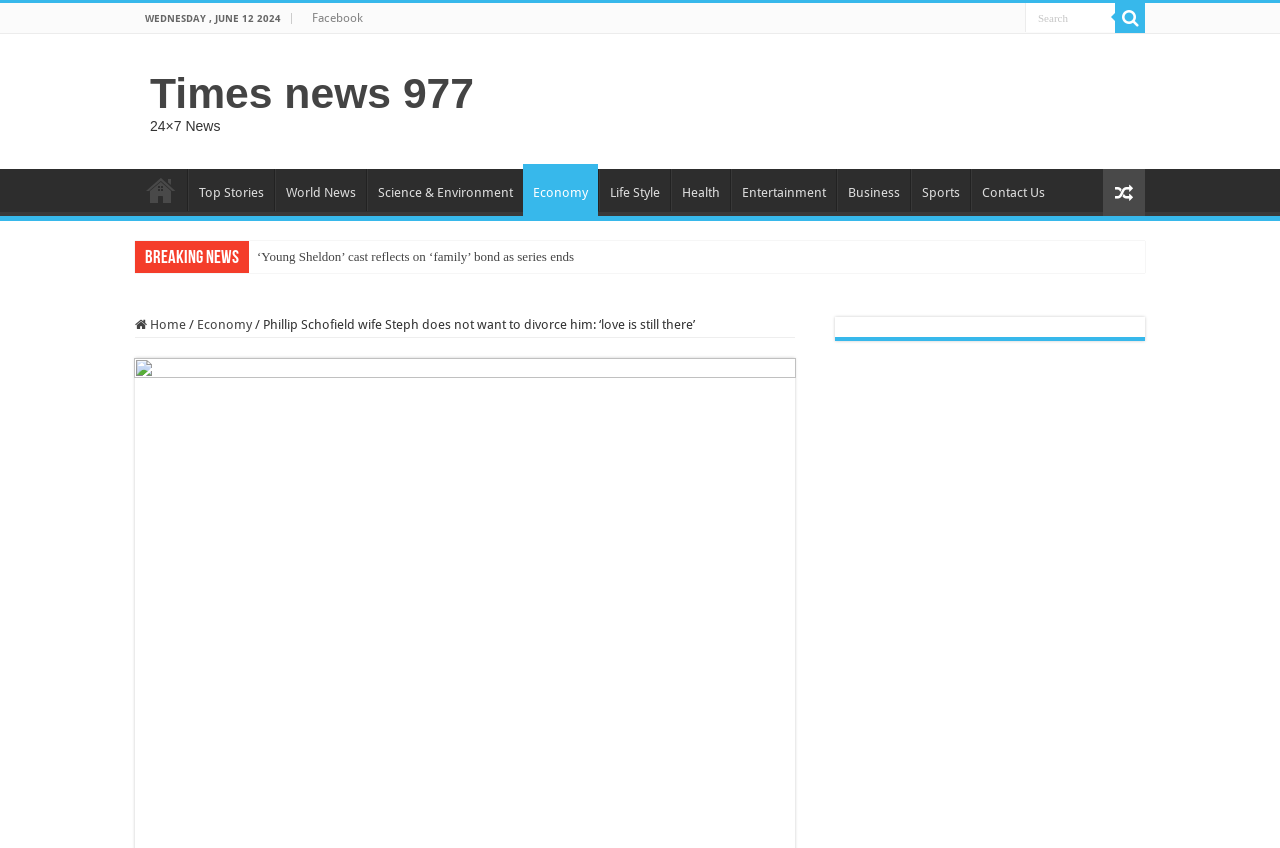Pinpoint the bounding box coordinates of the clickable element needed to complete the instruction: "Go to Facebook". The coordinates should be provided as four float numbers between 0 and 1: [left, top, right, bottom].

[0.236, 0.004, 0.291, 0.039]